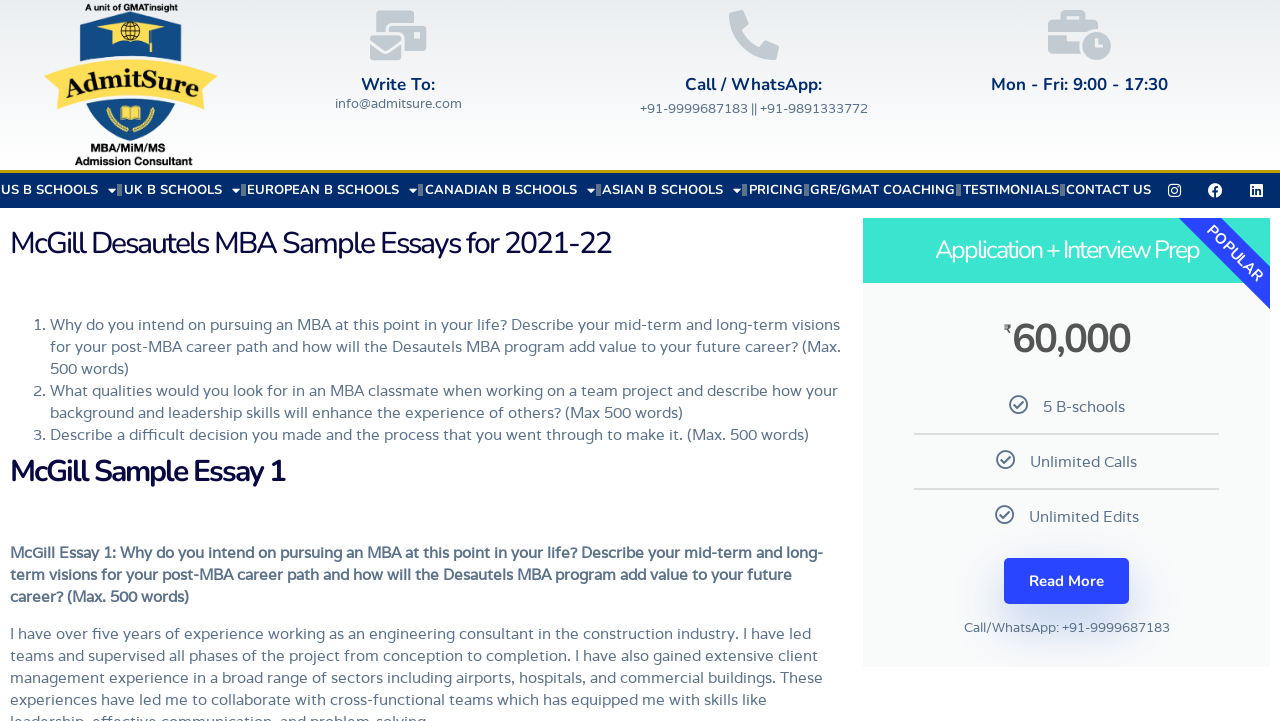Determine the bounding box coordinates of the region to click in order to accomplish the following instruction: "View McGill Sample Essay 1". Provide the coordinates as four float numbers between 0 and 1, specifically [left, top, right, bottom].

[0.008, 0.63, 0.659, 0.68]